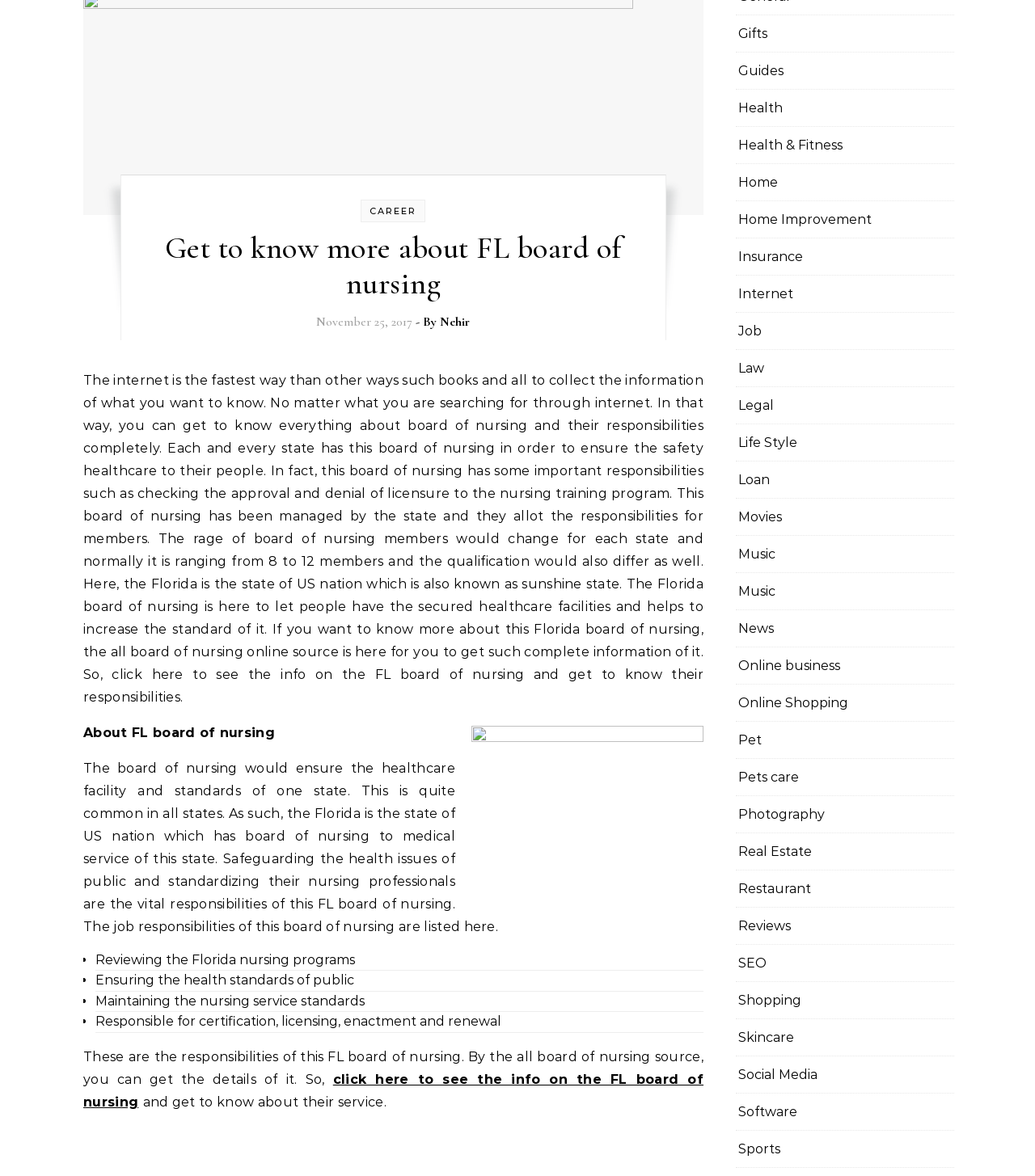What is one of the responsibilities of the FL board of nursing?
Look at the image and respond with a single word or a short phrase.

Reviewing nursing programs